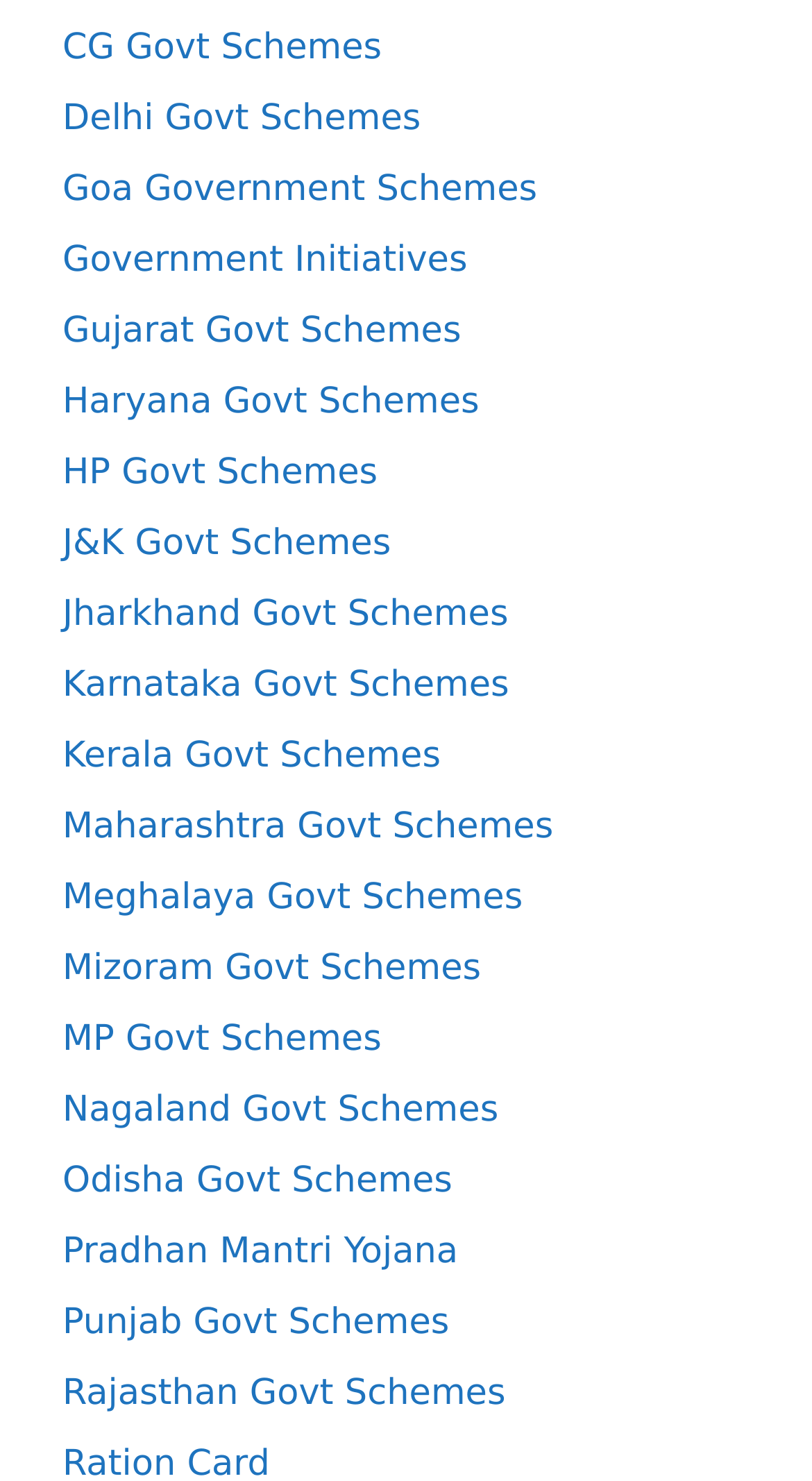Show the bounding box coordinates of the region that should be clicked to follow the instruction: "Explore Government Initiatives."

[0.077, 0.161, 0.576, 0.189]